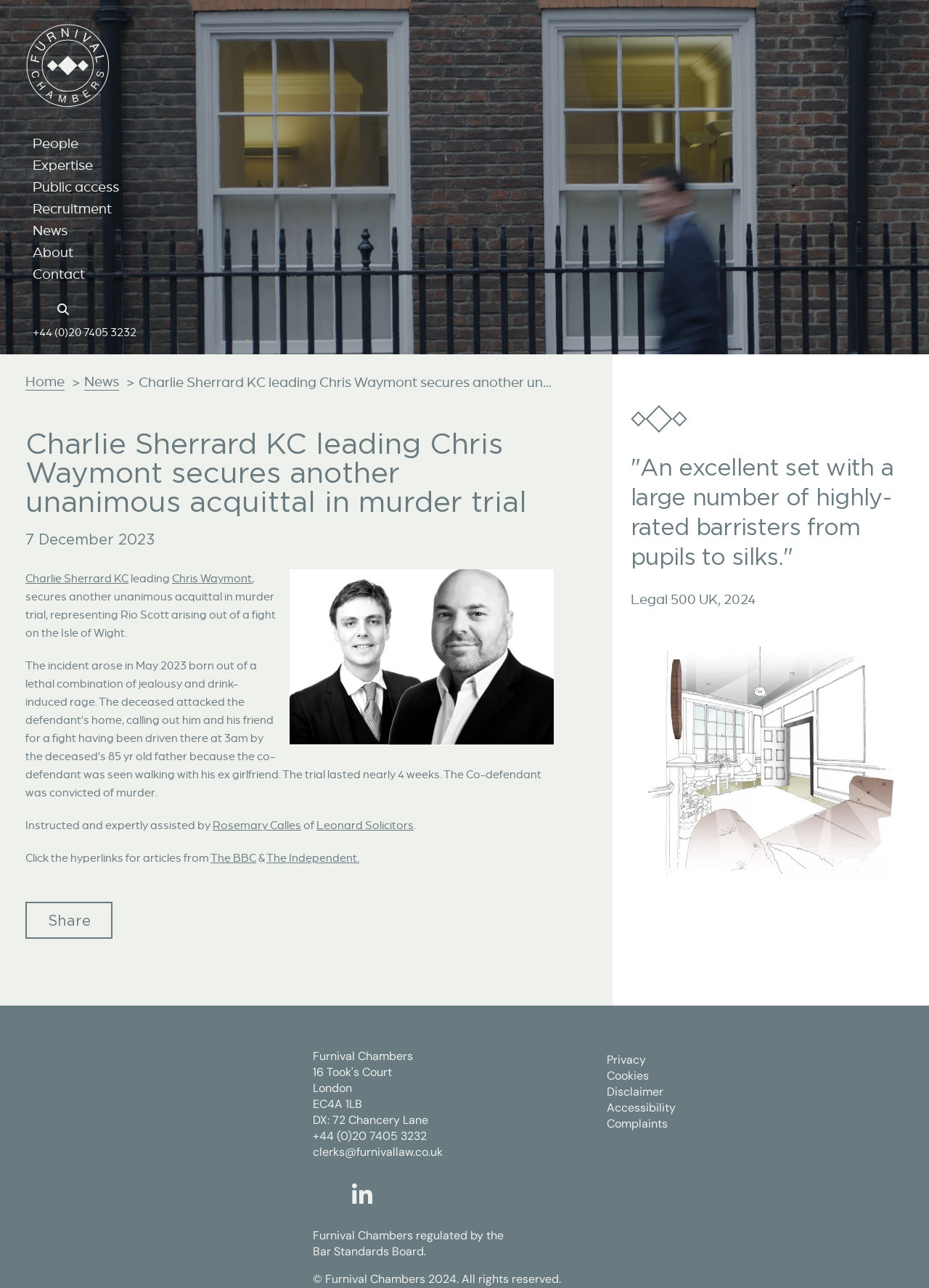Could you indicate the bounding box coordinates of the region to click in order to complete this instruction: "Share the article".

[0.027, 0.7, 0.121, 0.729]